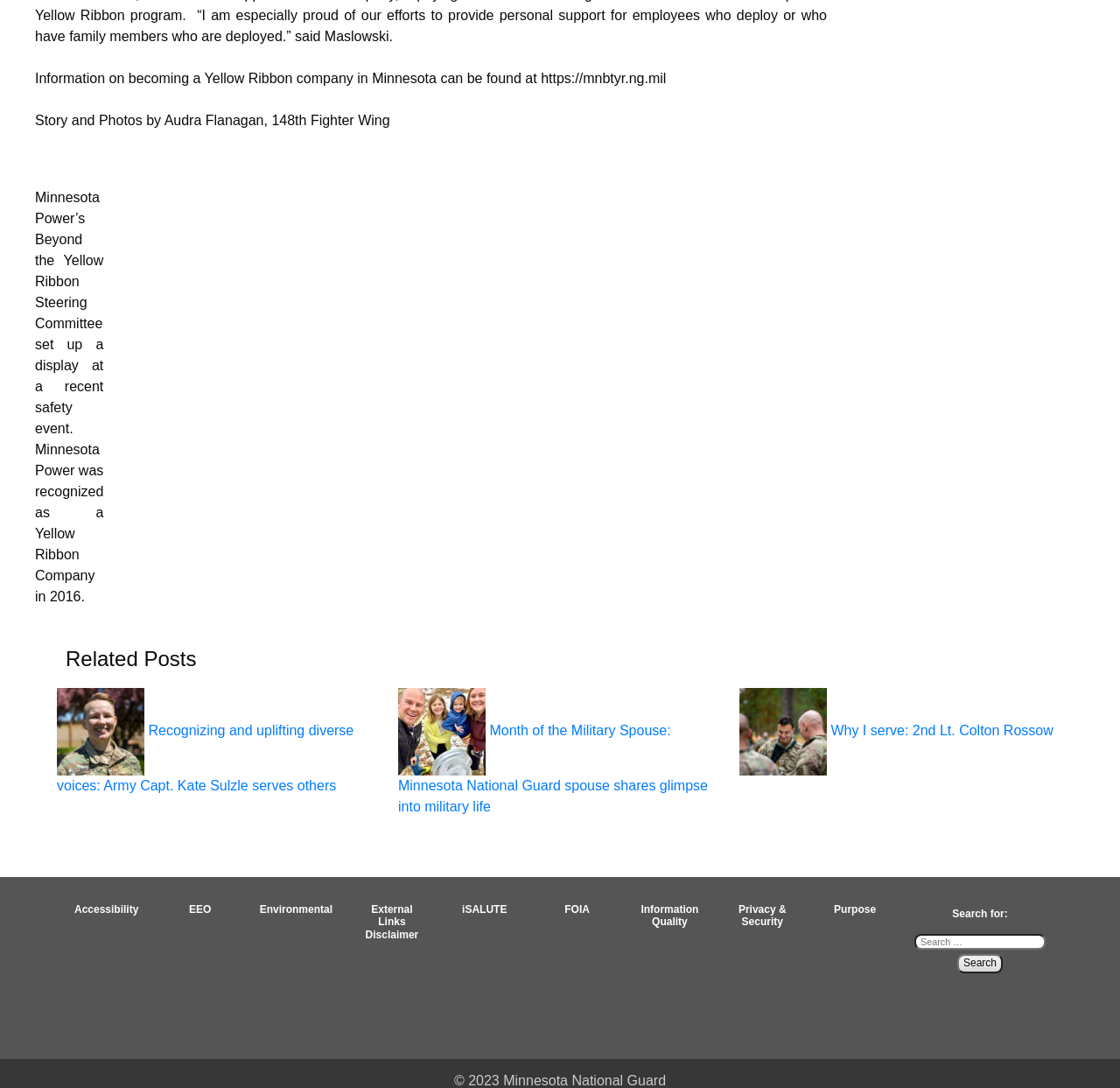Reply to the question with a single word or phrase:
What is the function of the search box?

To search the website